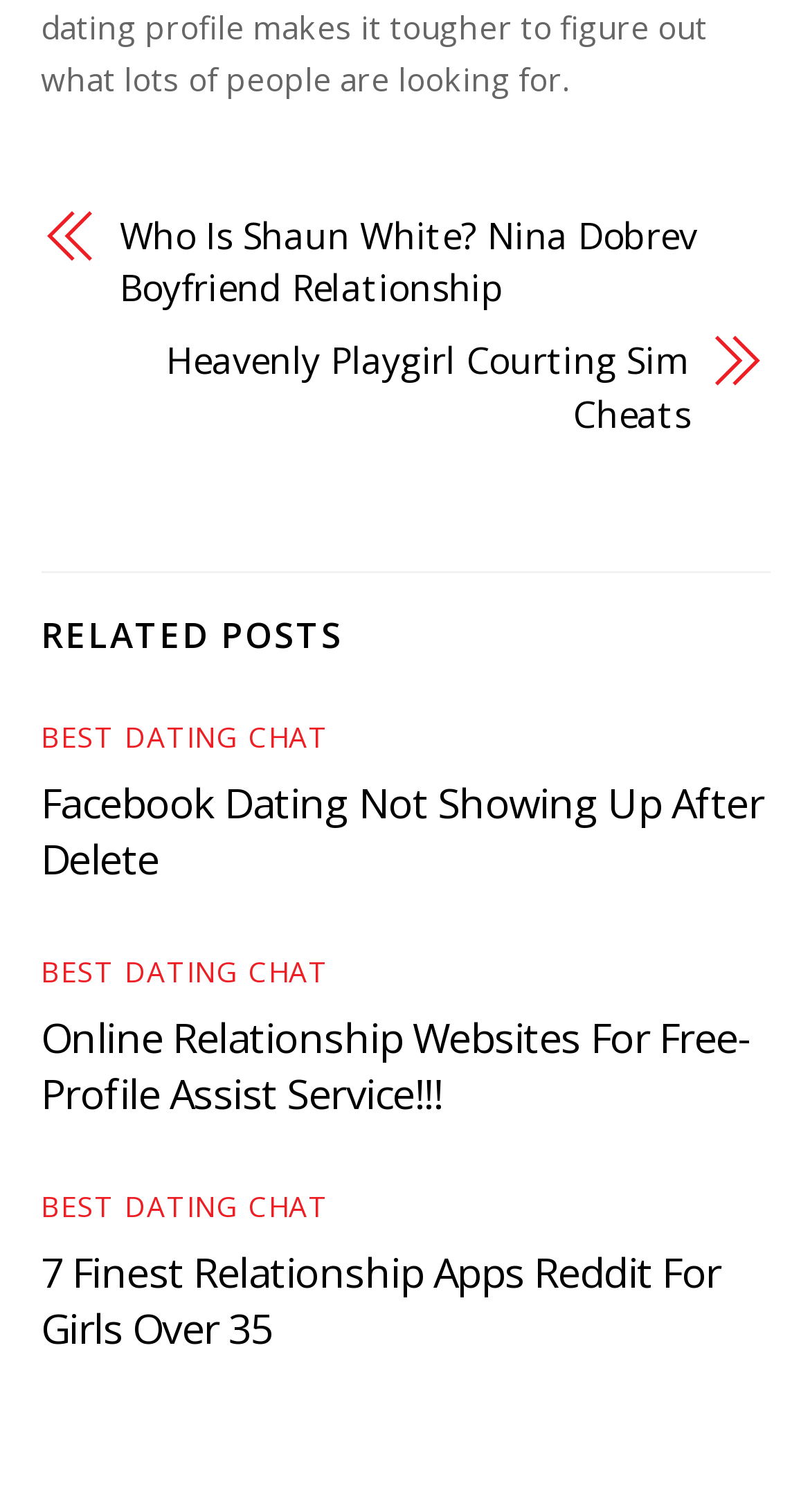Pinpoint the bounding box coordinates of the clickable element needed to complete the instruction: "Discover Online Relationship Websites For Free". The coordinates should be provided as four float numbers between 0 and 1: [left, top, right, bottom].

[0.05, 0.668, 0.928, 0.742]